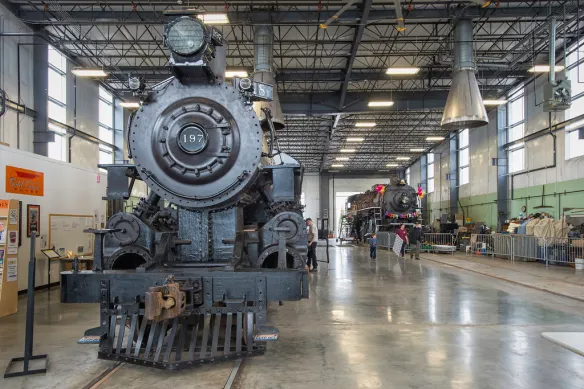Explain the image with as much detail as possible.

The image showcases a stunning view inside a railway facility, featuring two classic steam locomotives, notably the Oregon Railroad & Navigation No. 197 prominently situated in the foreground. The locomotive's intricate details, including its large front wheel and distinctive headlight, reflect the craftsmanship of its era. In the background, another steam engine is partially visible, hinting at the historical significance of these trains. The spacious workshop is filled with natural light filtering through large windows, illuminating the sleek metal structure and the polished floor. Various workers can be seen engaging with the locomotives, emphasizing the lively environment of preservation and restoration, making this a piece of railroad heritage alive with activity.